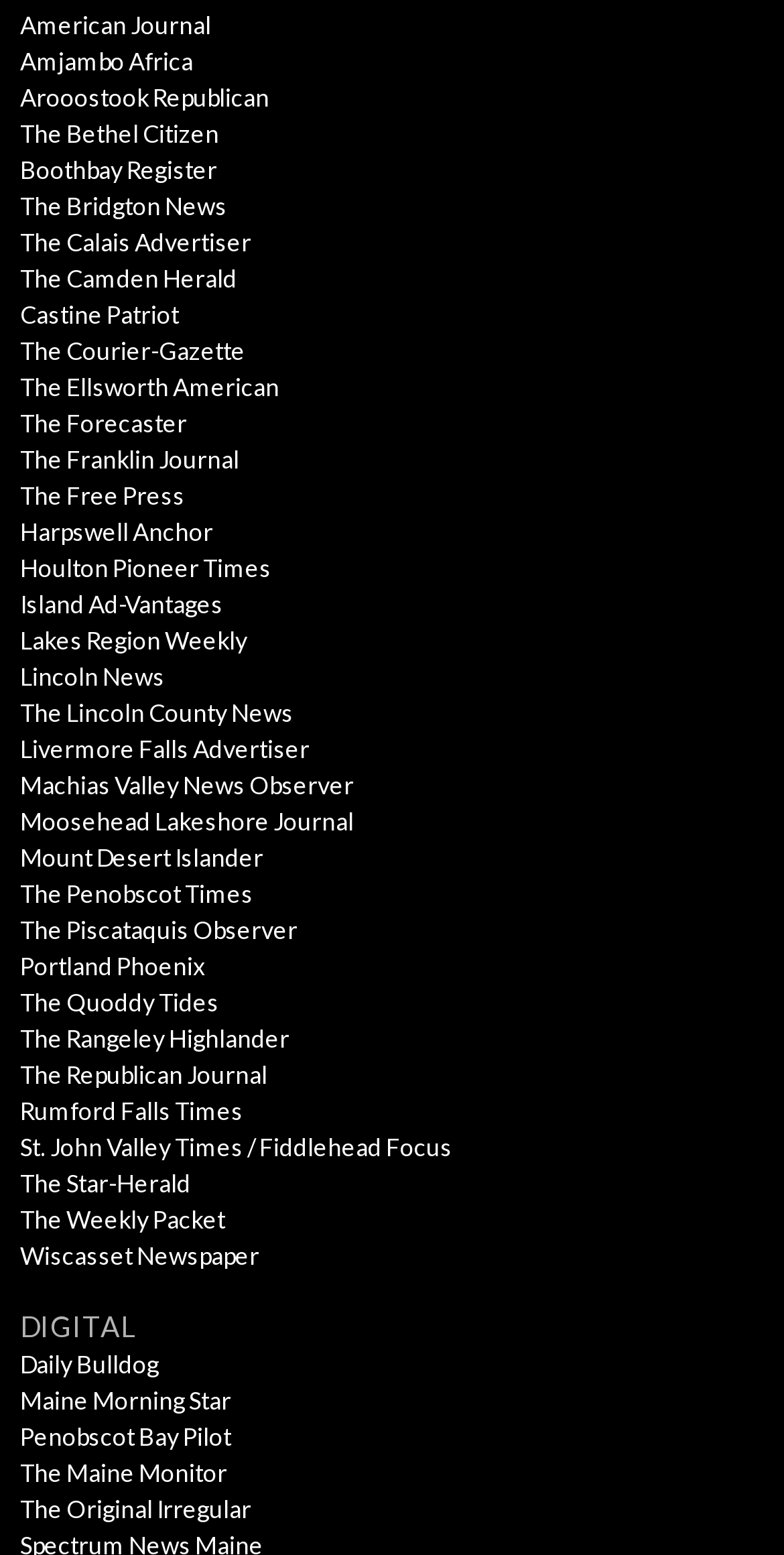Determine the bounding box coordinates for the area you should click to complete the following instruction: "check The Maine Monitor".

[0.026, 0.938, 0.29, 0.957]